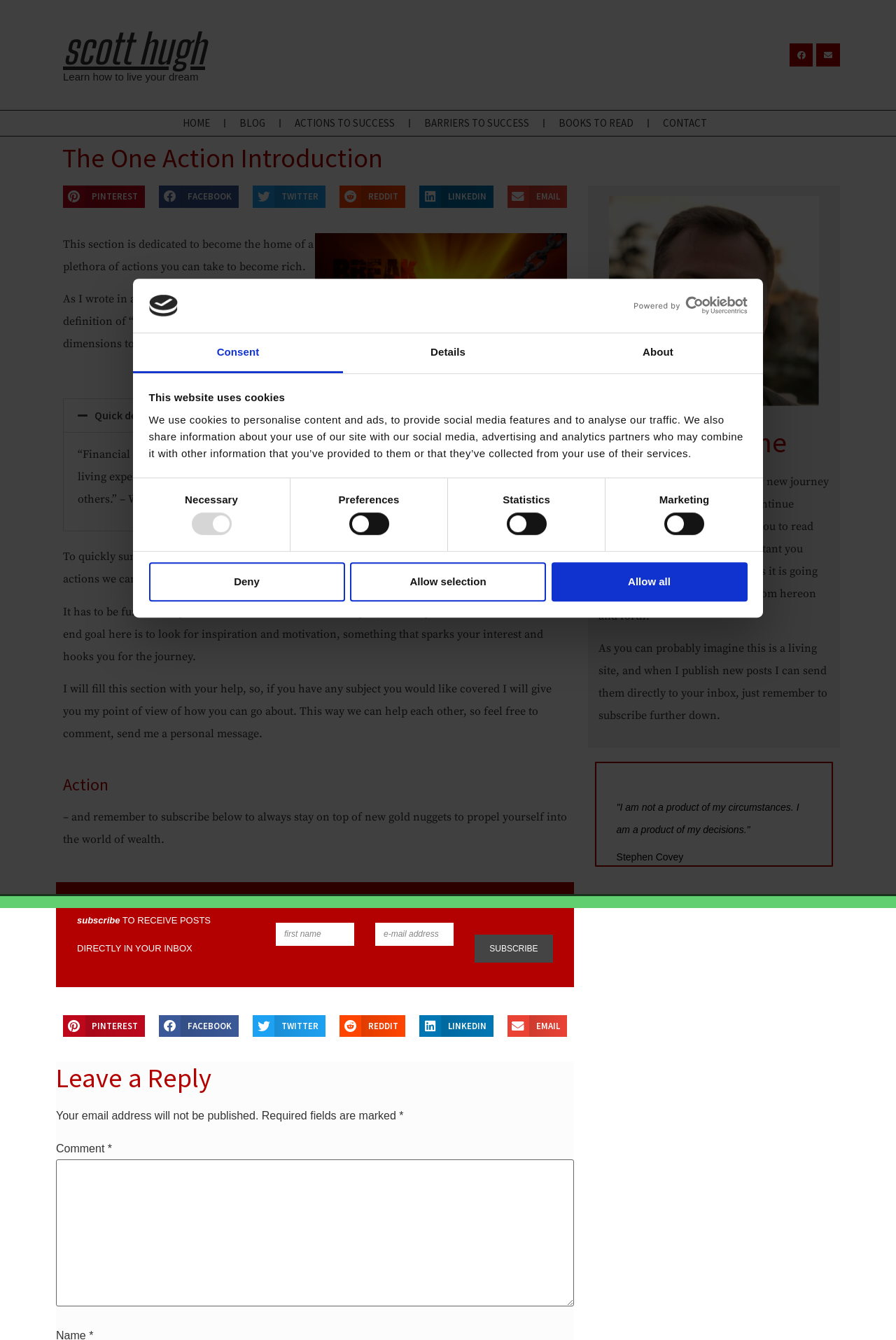Please determine the bounding box coordinates of the section I need to click to accomplish this instruction: "Click the 'Allow selection' button".

[0.391, 0.419, 0.609, 0.449]